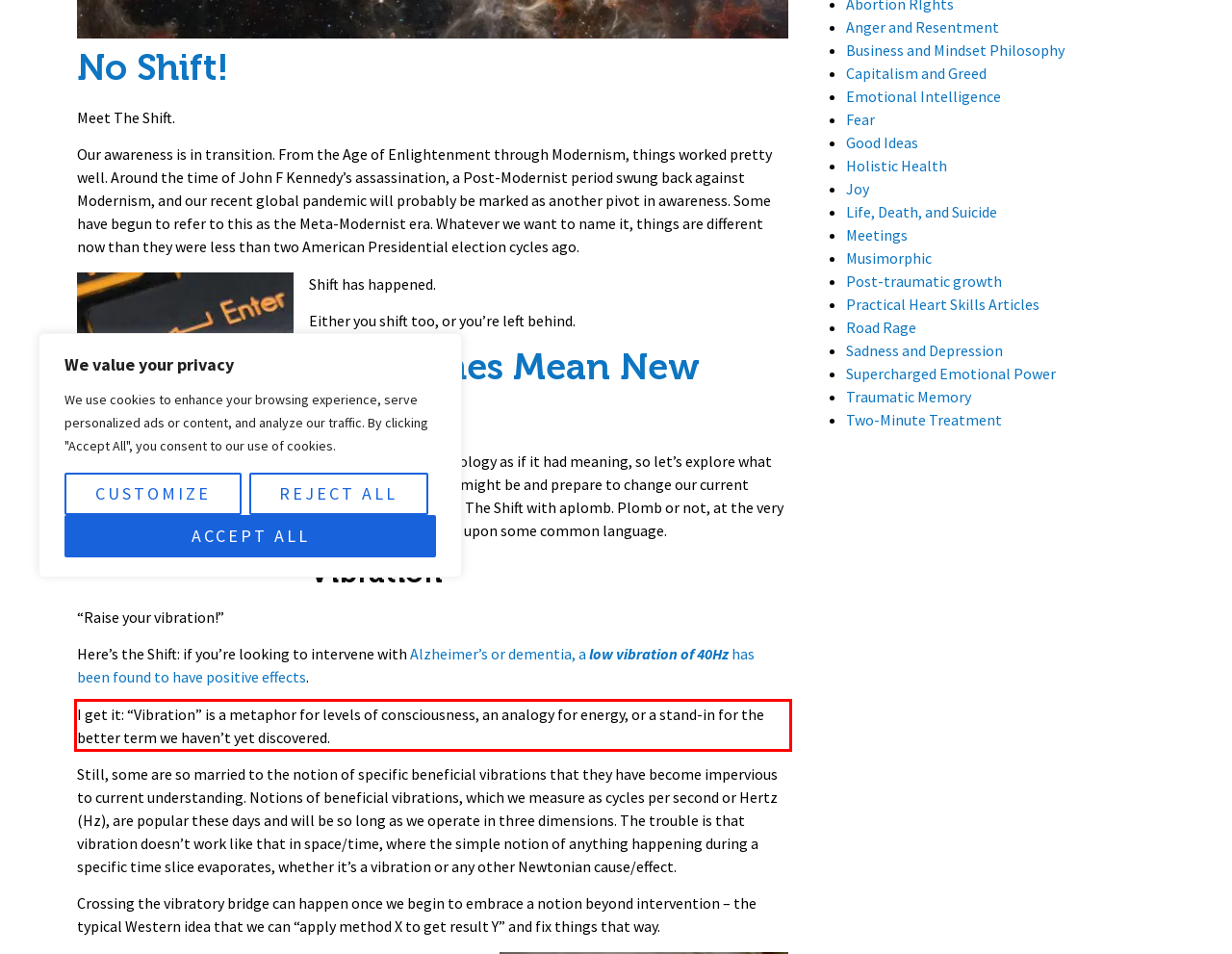Given a screenshot of a webpage containing a red rectangle bounding box, extract and provide the text content found within the red bounding box.

I get it: “Vibration” is a metaphor for levels of consciousness, an analogy for energy, or a stand-in for the better term we haven’t yet discovered.